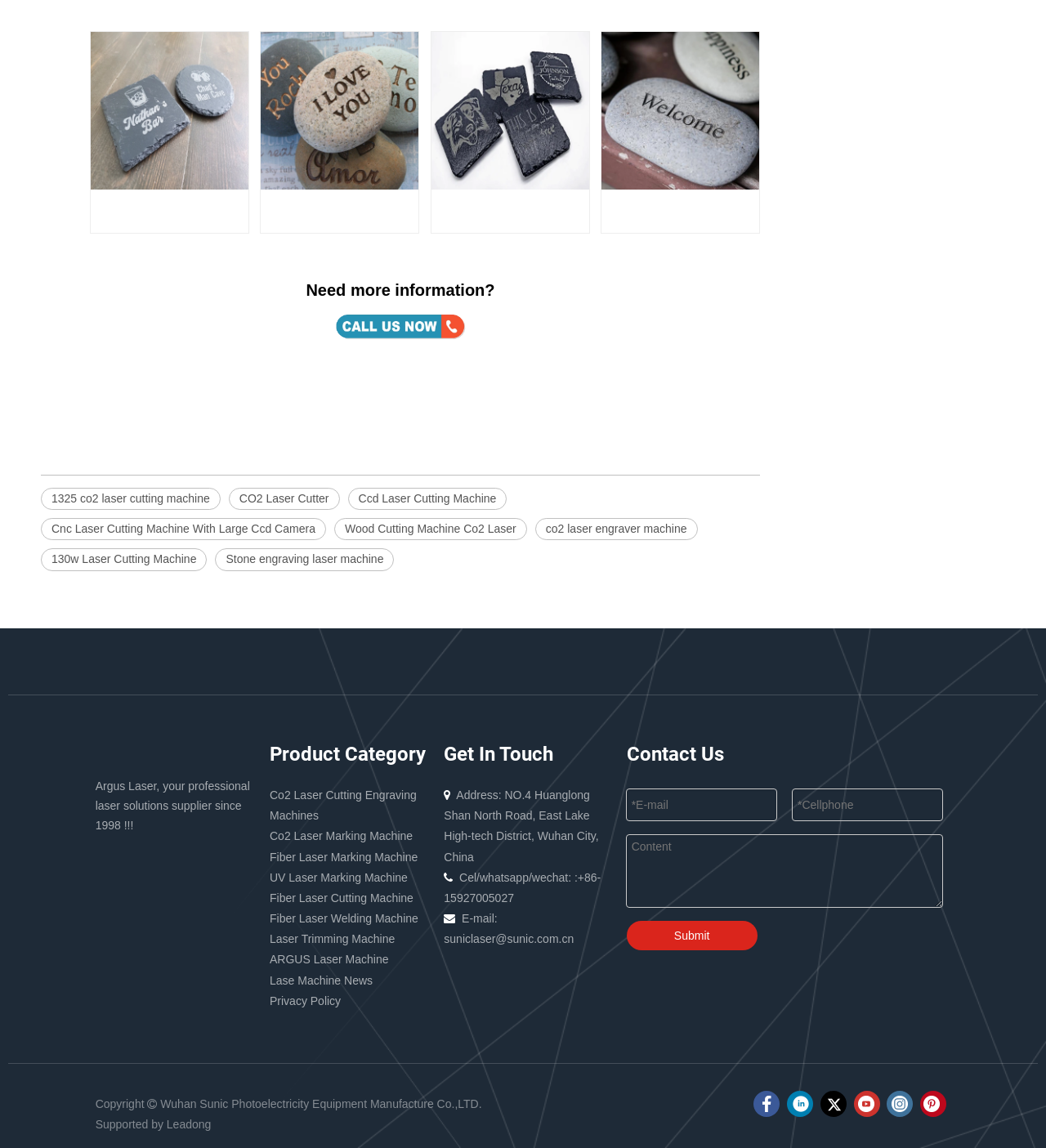Find and specify the bounding box coordinates that correspond to the clickable region for the instruction: "Click the 'Submit' button".

[0.599, 0.829, 0.724, 0.854]